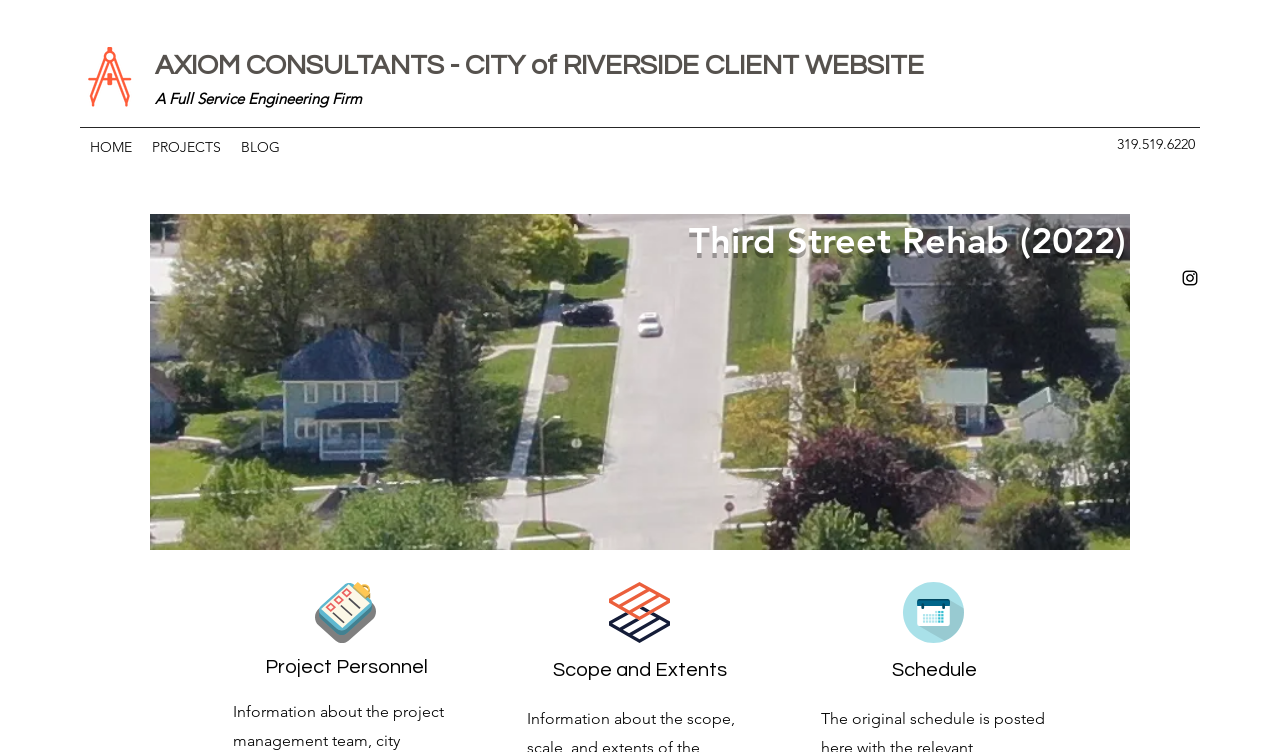What is the project name mentioned on the webpage? From the image, respond with a single word or brief phrase.

Third Street Rehab (2022)